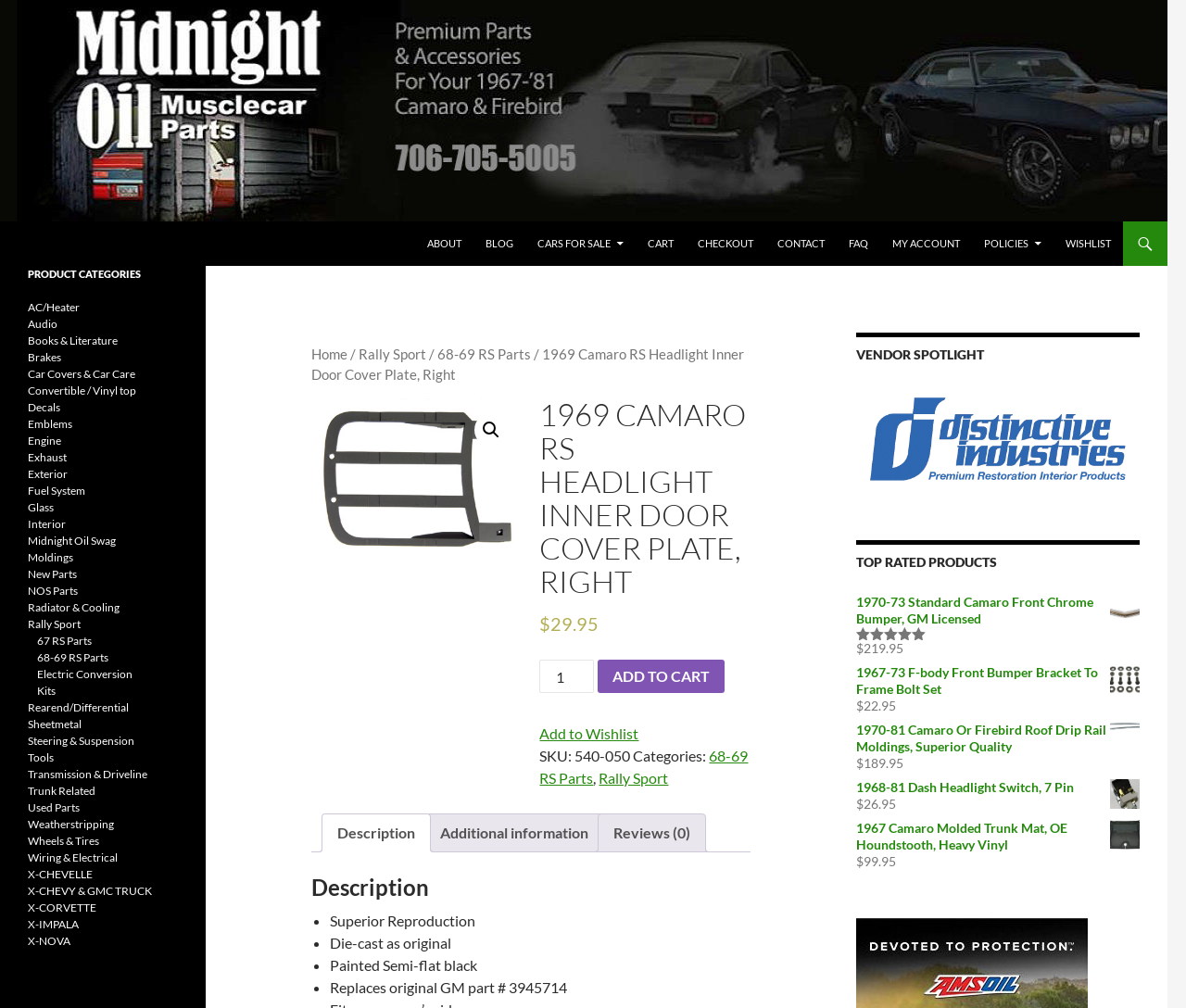Identify the bounding box coordinates for the element you need to click to achieve the following task: "View product details". The coordinates must be four float values ranging from 0 to 1, formatted as [left, top, right, bottom].

[0.455, 0.395, 0.633, 0.594]